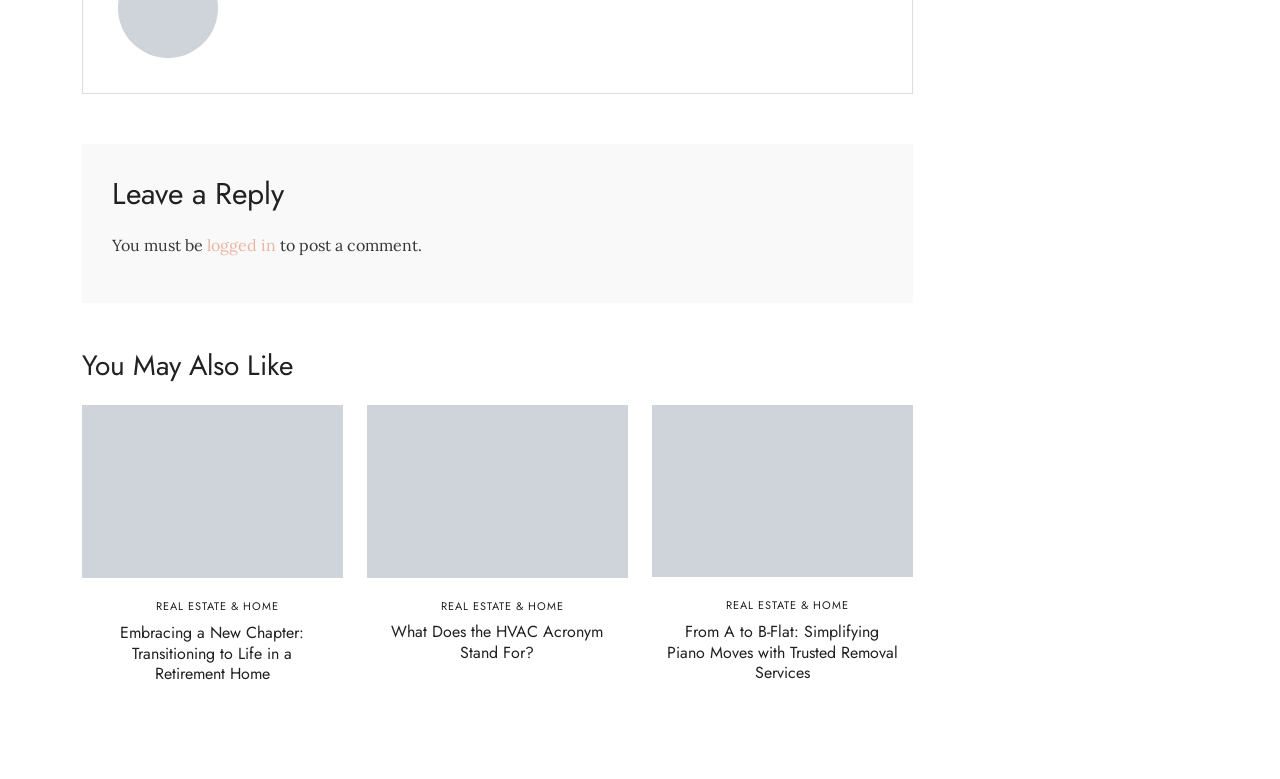Can you find the bounding box coordinates for the UI element given this description: "parent_node: REAL ESTATE & HOME"? Provide the coordinates as four float numbers between 0 and 1: [left, top, right, bottom].

[0.509, 0.52, 0.713, 0.741]